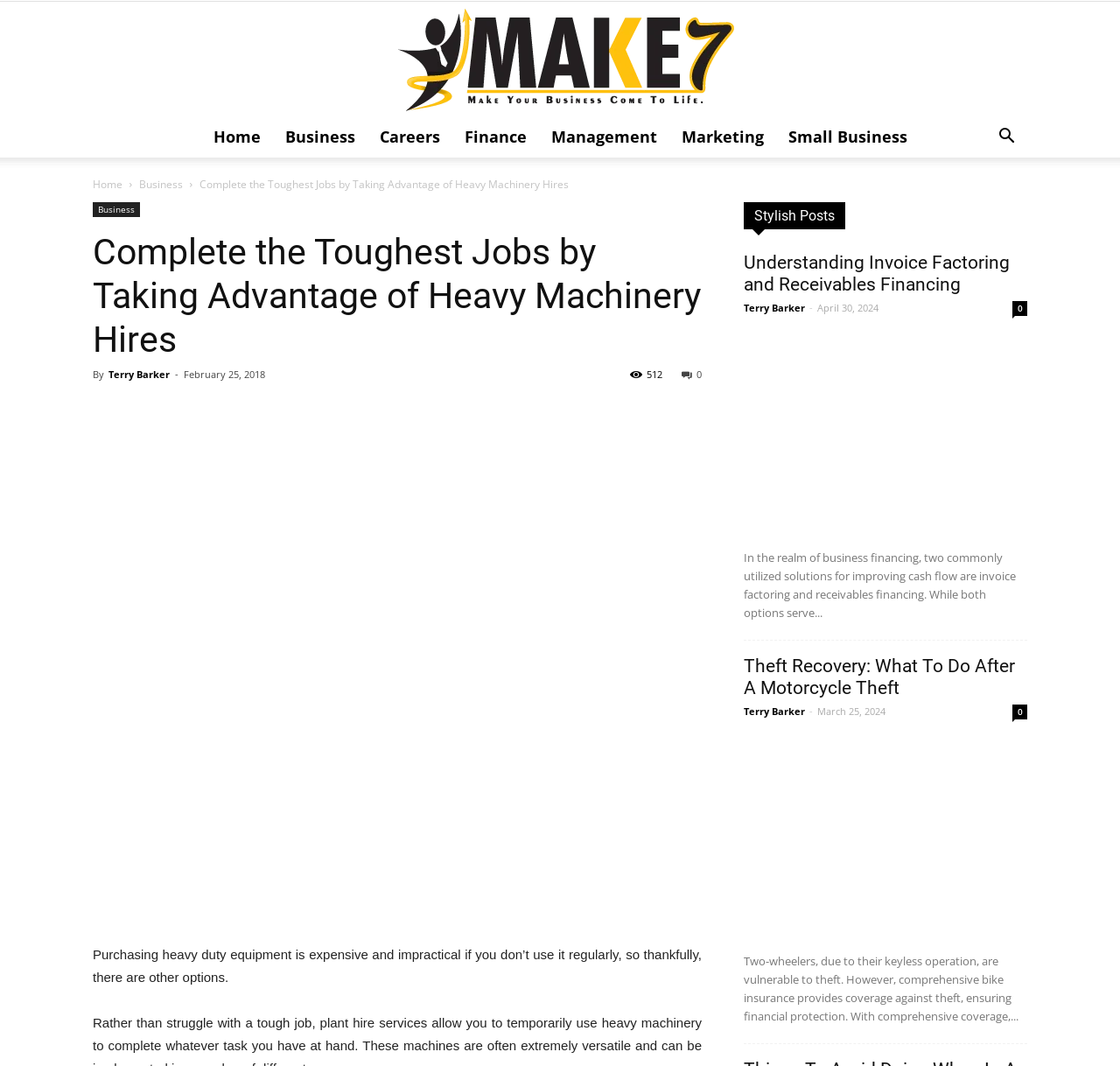Determine the bounding box coordinates of the clickable region to execute the instruction: "Click on the 'Make Your Business Come to Life' link". The coordinates should be four float numbers between 0 and 1, denoted as [left, top, right, bottom].

[0.0, 0.007, 1.0, 0.105]